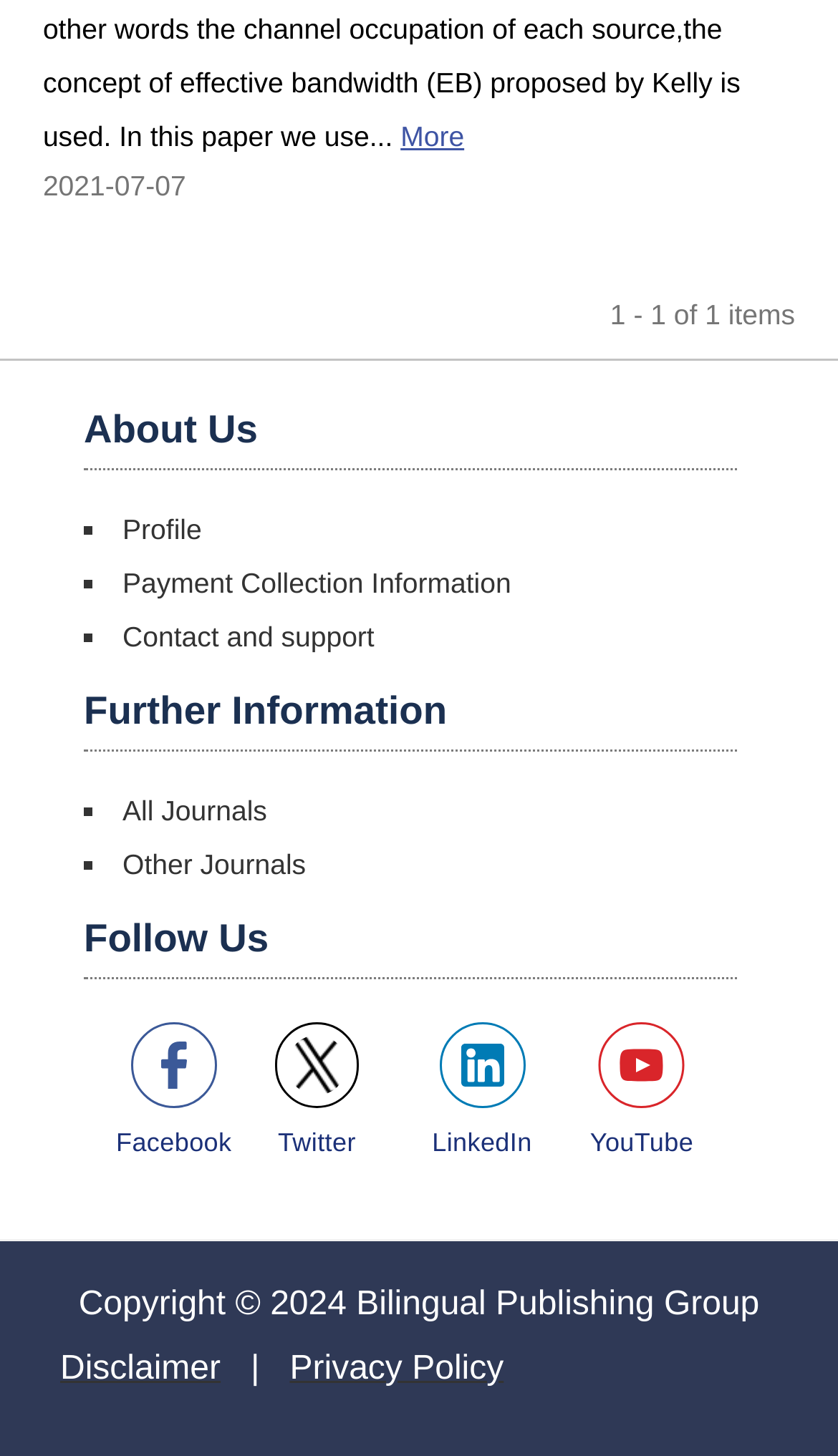Please identify the bounding box coordinates of the element that needs to be clicked to perform the following instruction: "Click on Profile".

[0.146, 0.352, 0.241, 0.375]